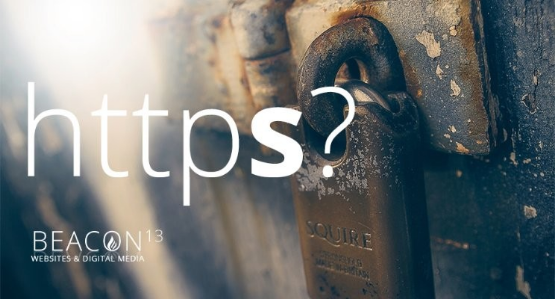Please answer the following query using a single word or phrase: 
What is the brand's focus indicated by the logo?

websites and digital media services